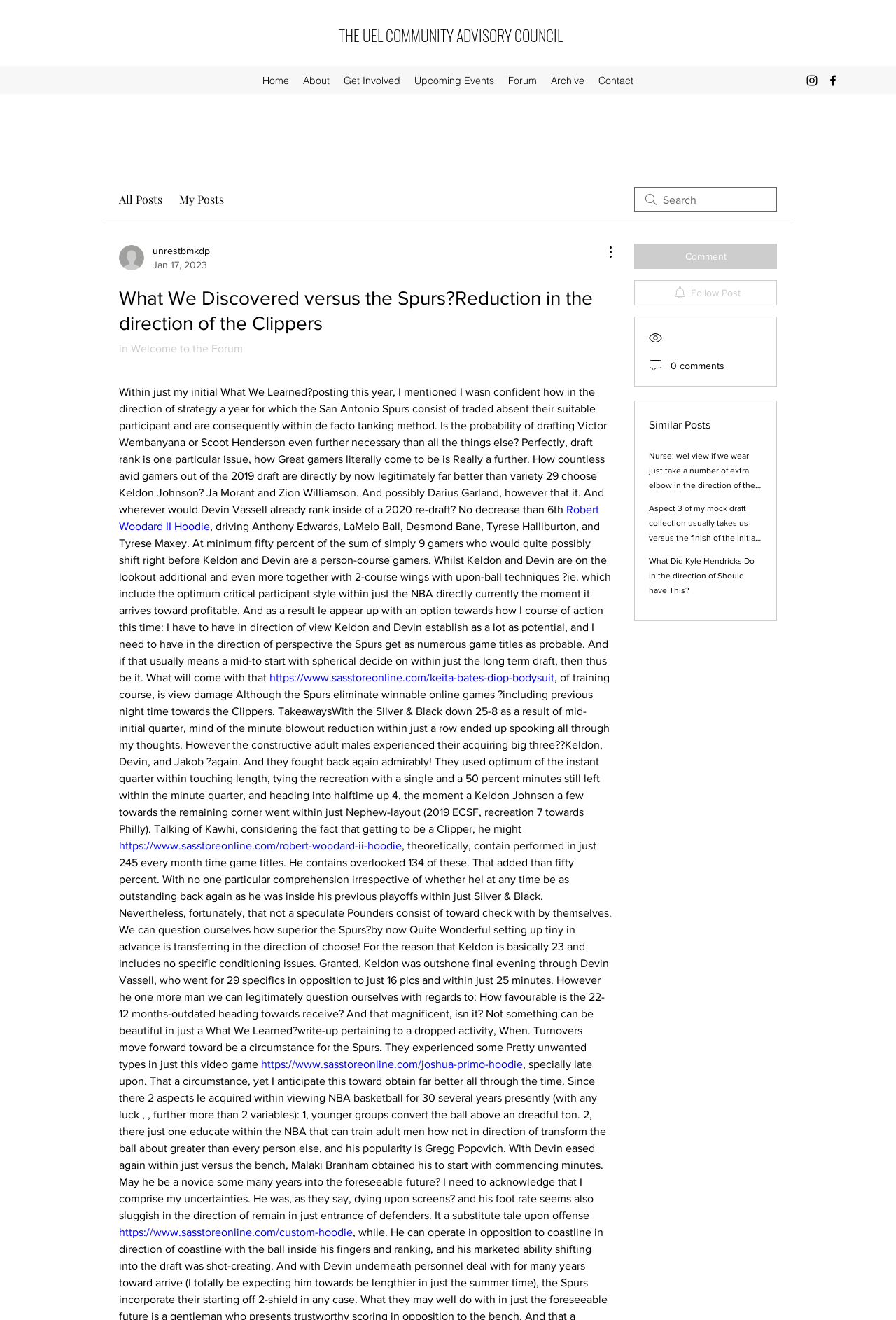Locate the bounding box coordinates of the clickable region to complete the following instruction: "Click on the 'What We Discovered versus the Spurs?Reduction in the direction of the Clippers' link."

[0.133, 0.206, 0.683, 0.255]